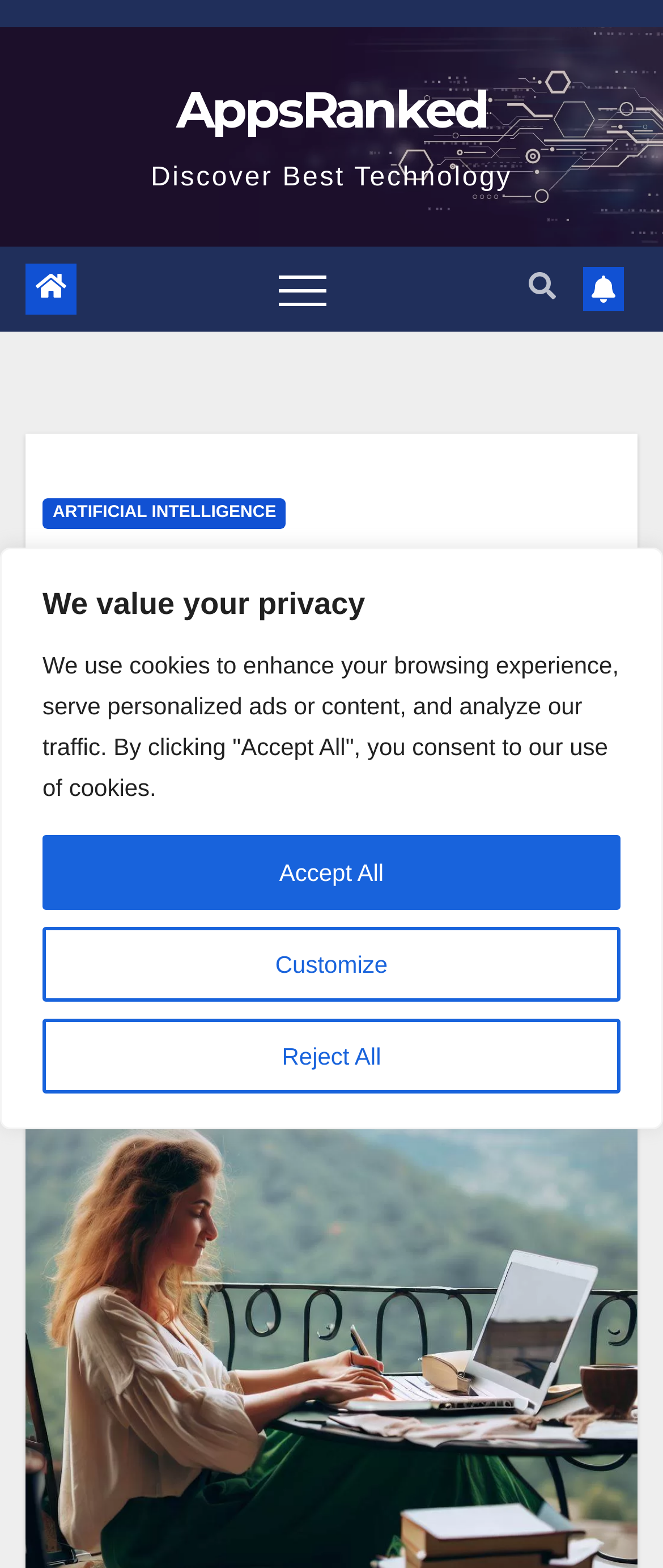Pinpoint the bounding box coordinates of the area that should be clicked to complete the following instruction: "Connect with us on Facebook". The coordinates must be given as four float numbers between 0 and 1, i.e., [left, top, right, bottom].

None